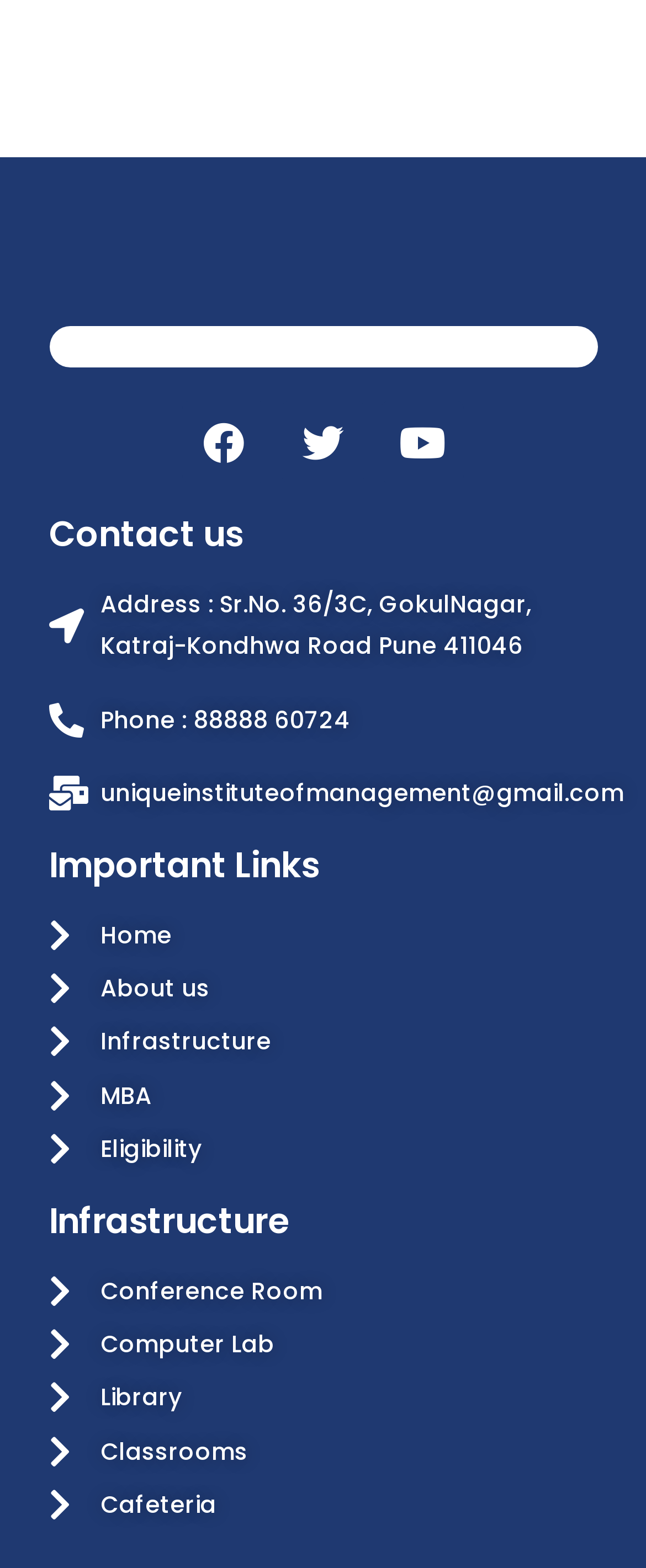Provide a brief response in the form of a single word or phrase:
What is the address of the institute?

Sr.No. 36/3C, GokulNagar, Katraj-Kondhwa Road Pune 411046